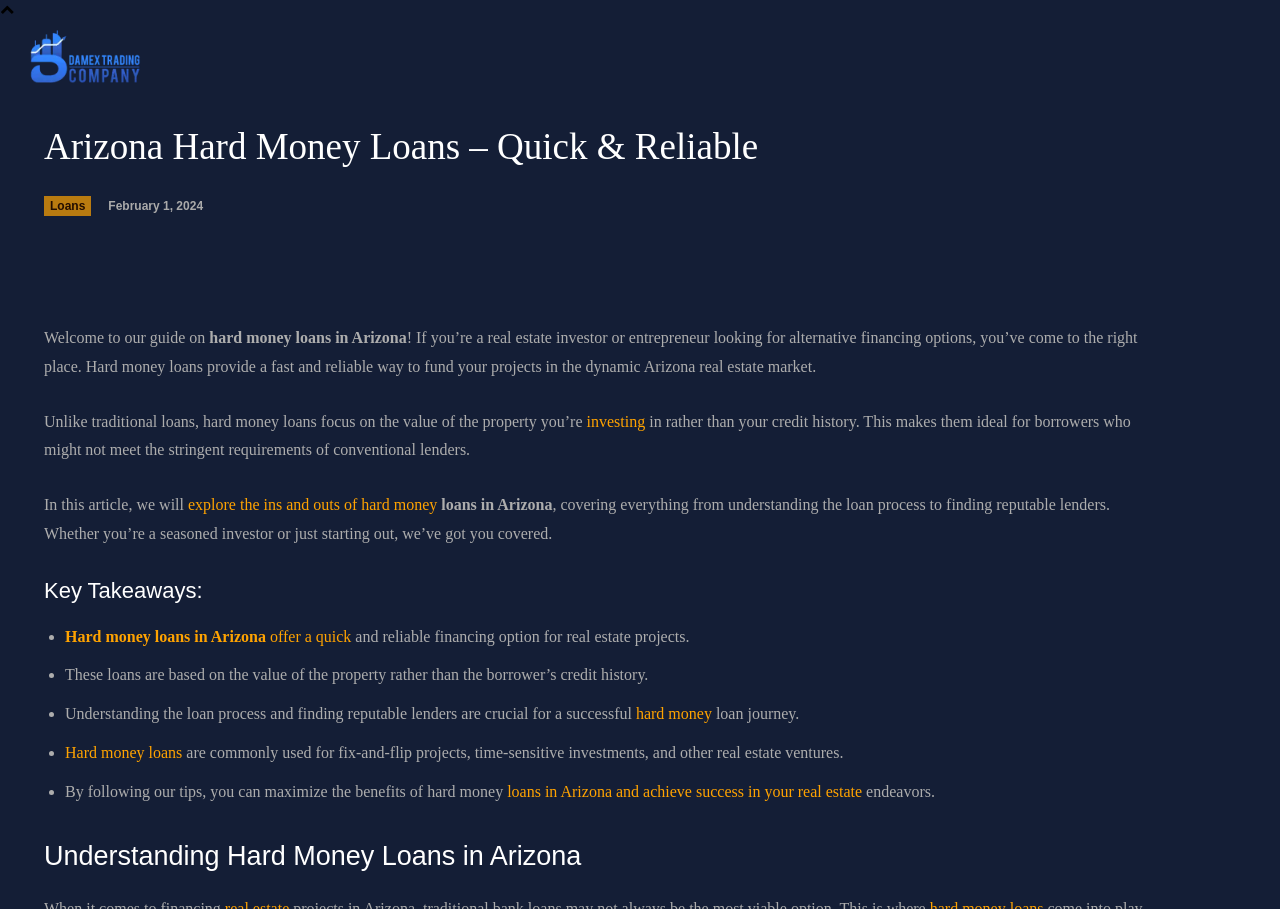Provide a one-word or one-phrase answer to the question:
What is the focus of hard money loans?

Property value